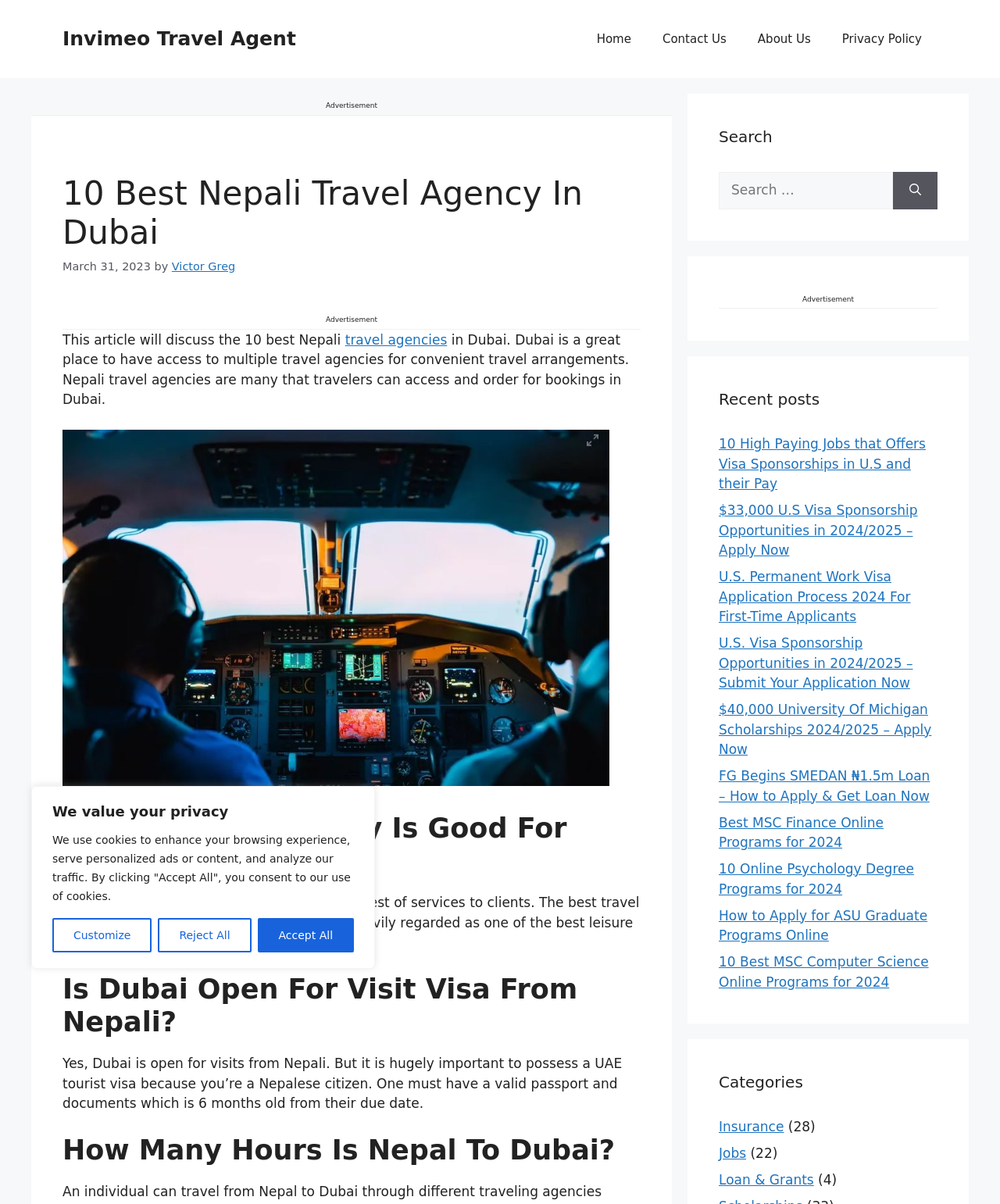Locate the bounding box coordinates of the area where you should click to accomplish the instruction: "Search for something".

[0.719, 0.143, 0.893, 0.174]